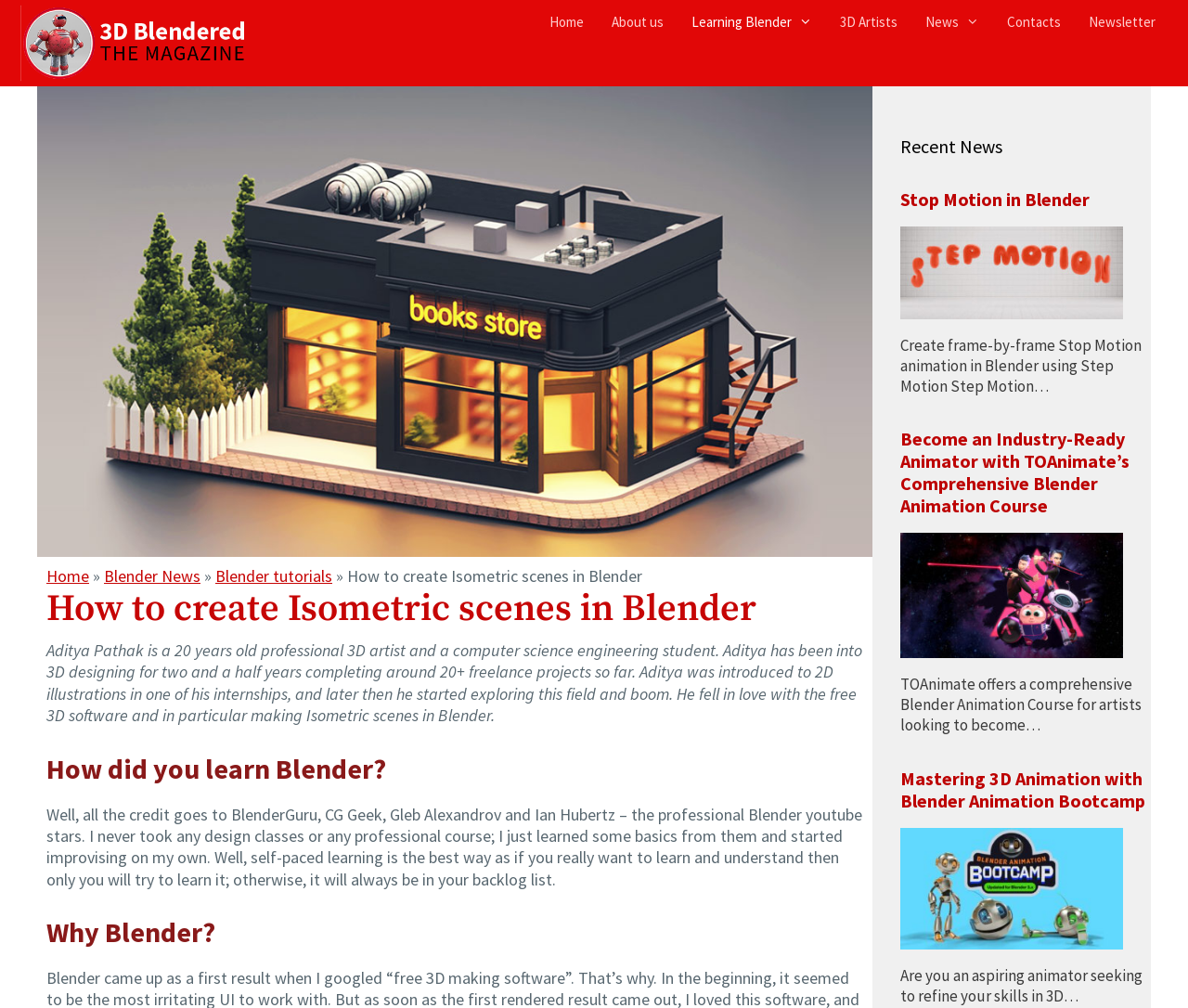Please identify the bounding box coordinates of the element that needs to be clicked to execute the following command: "Read the article 'How to create Isometric scenes in Blender'". Provide the bounding box using four float numbers between 0 and 1, formatted as [left, top, right, bottom].

[0.039, 0.56, 0.727, 0.626]